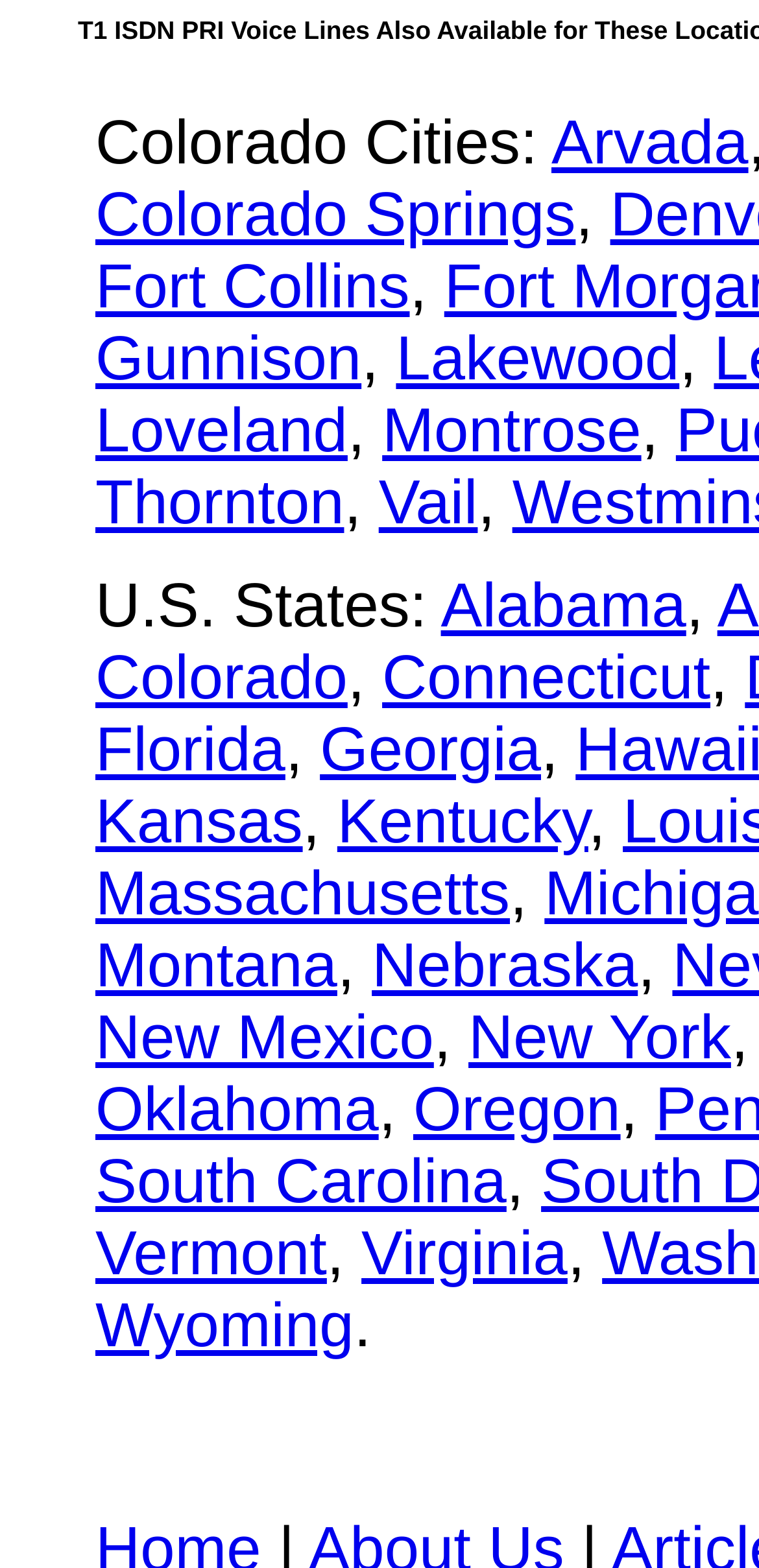Respond to the question below with a concise word or phrase:
How are the cities and states organized on the page?

In a list